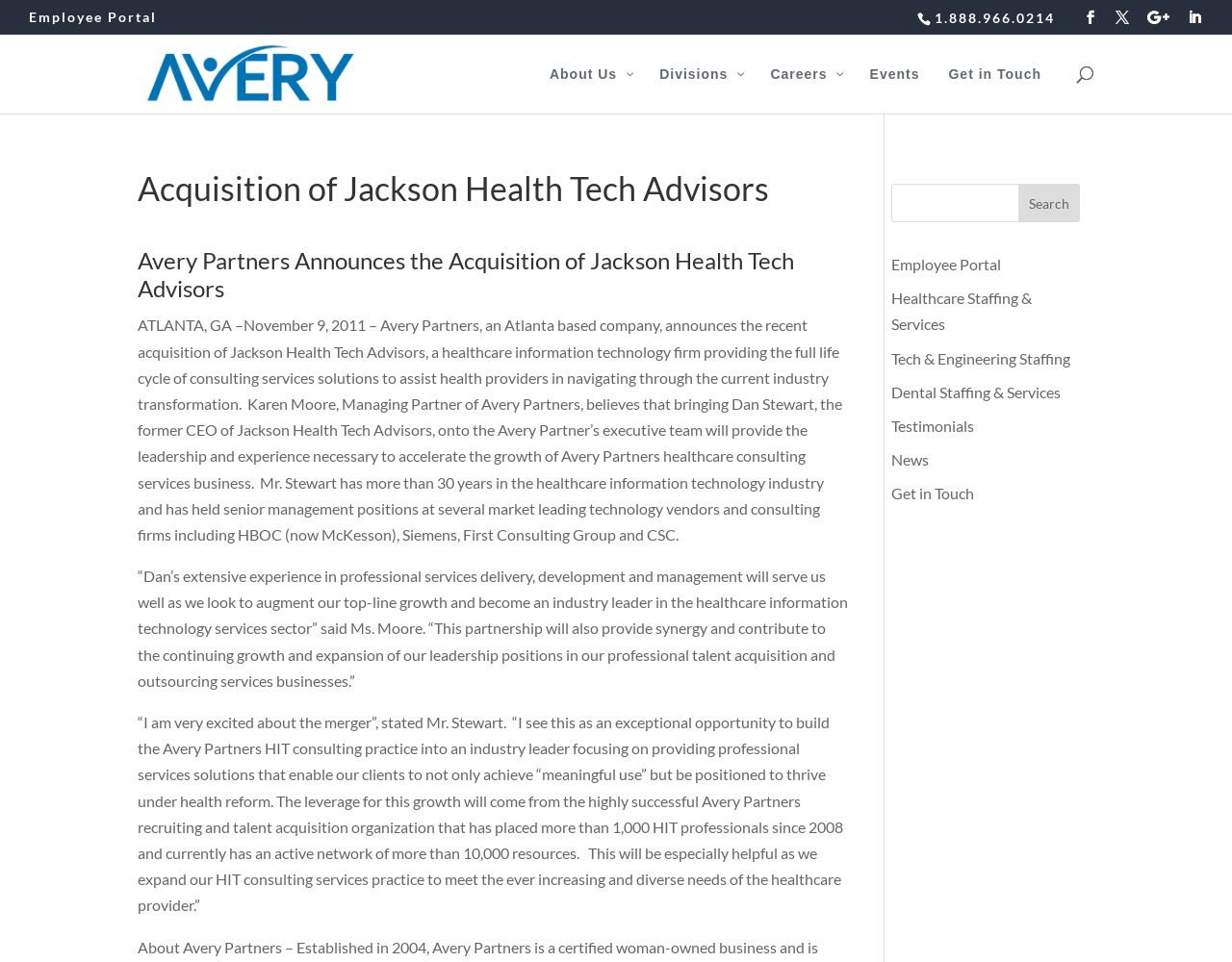Find the bounding box coordinates of the element to click in order to complete this instruction: "Read about the company's acquisition". The bounding box coordinates must be four float numbers between 0 and 1, denoted as [left, top, right, bottom].

[0.112, 0.257, 0.688, 0.324]